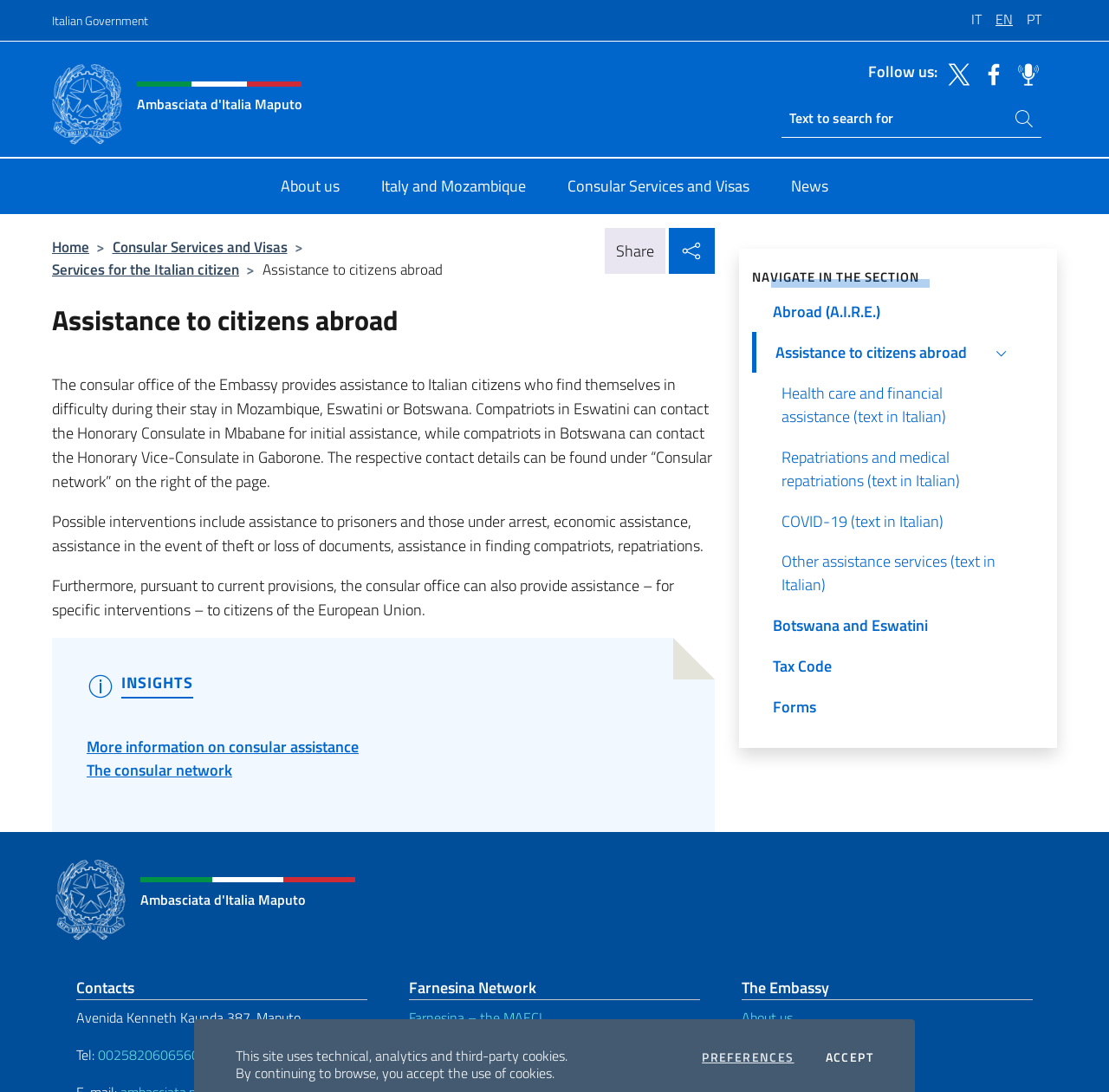Find the bounding box coordinates for the UI element that matches this description: "Consular Services and Visas".

[0.101, 0.216, 0.259, 0.236]